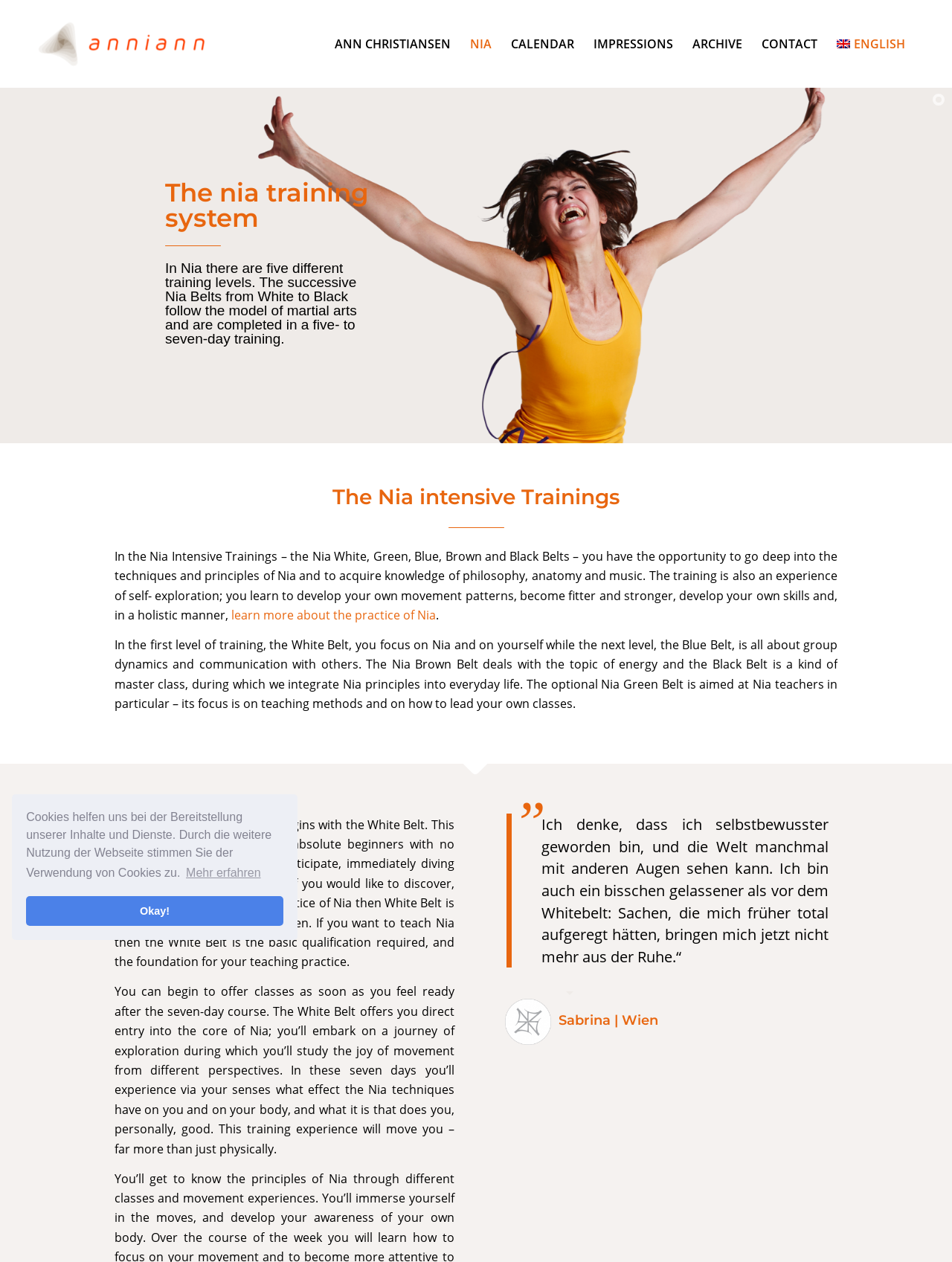Please find and provide the title of the webpage.

The nia training system